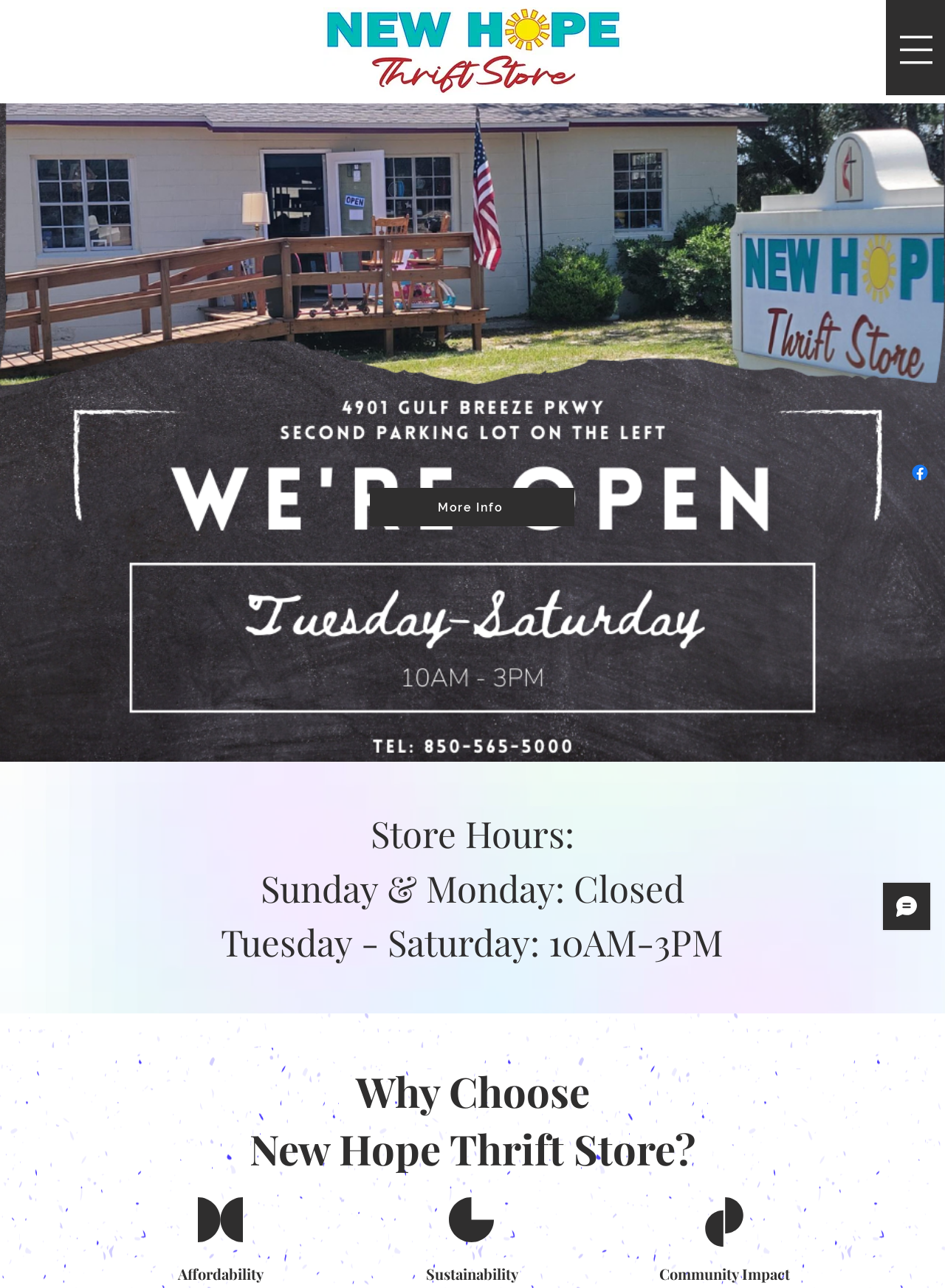What is the theme of the image at the top of the page?
Please ensure your answer to the question is detailed and covers all necessary aspects.

I found the image element 'Tuesday (2).png' at the top of the page, which suggests that the theme of the image is Tuesday.